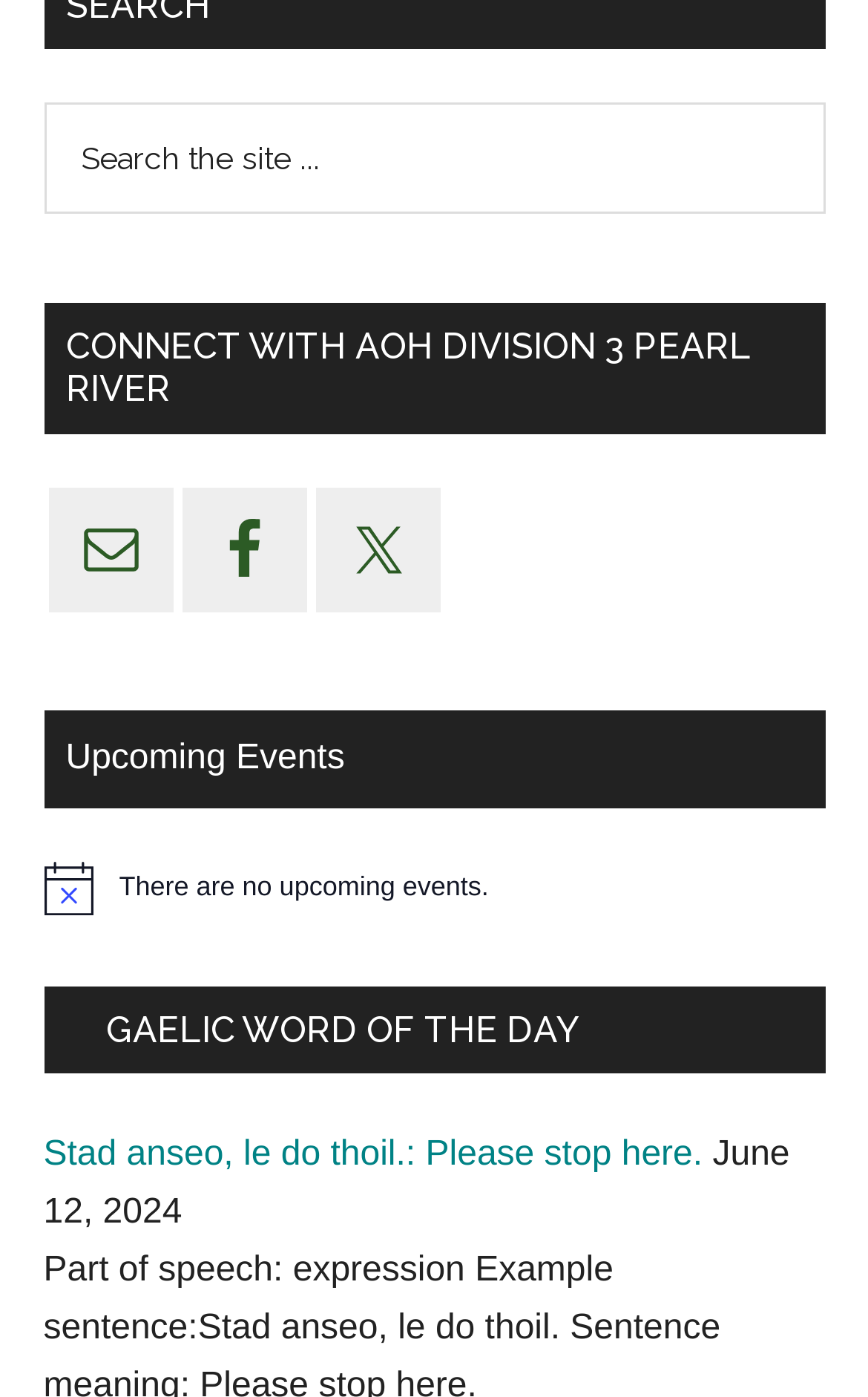With reference to the image, please provide a detailed answer to the following question: What is the search button text?

The search button is located at the top right corner of the webpage, and its text is 'Search'.